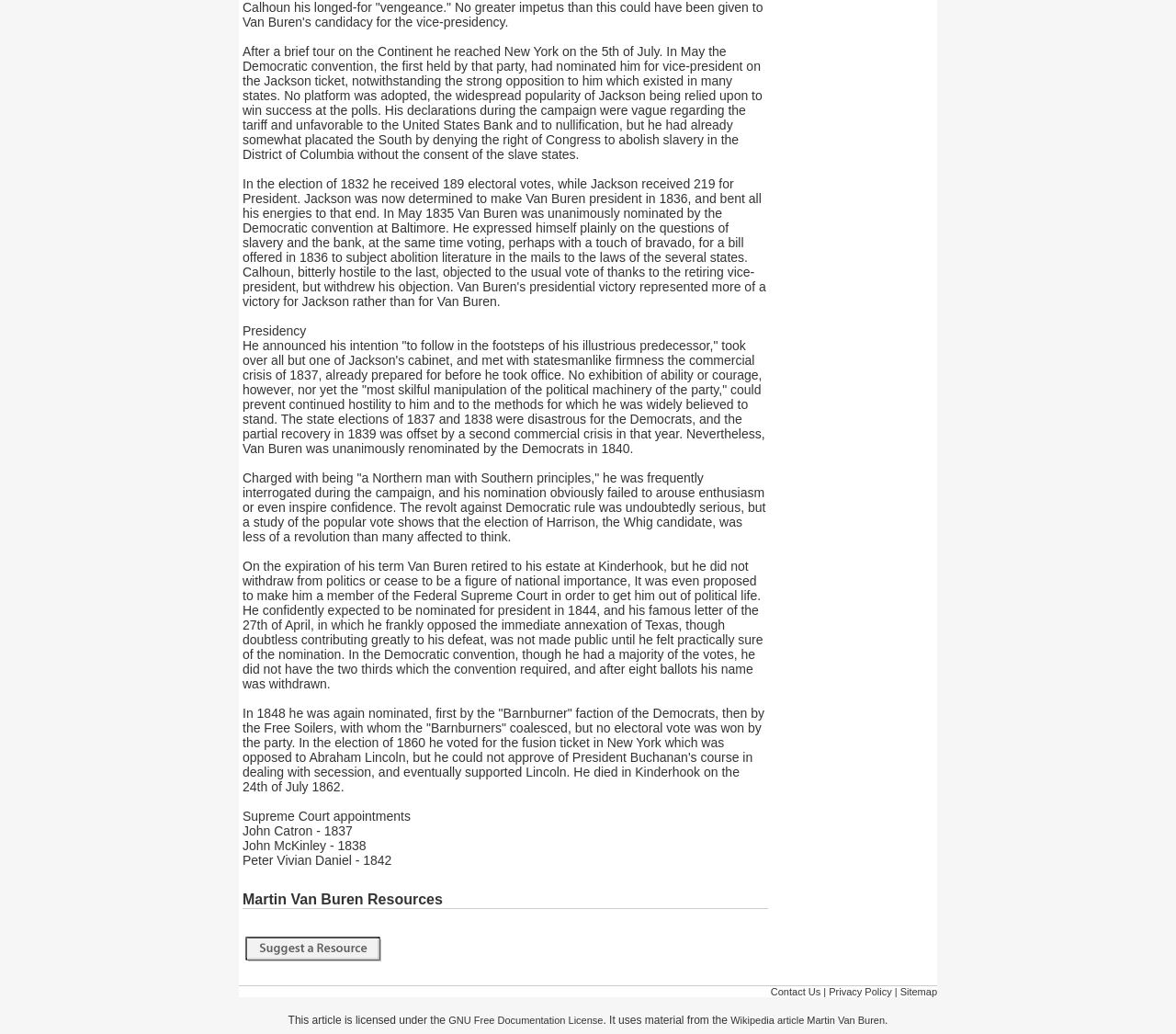Please provide a comprehensive response to the question based on the details in the image: What license is this article published under?

The webpage states that 'This article is licensed under the GNU Free Documentation License'. This indicates that the article is published under the GNU Free Documentation License.